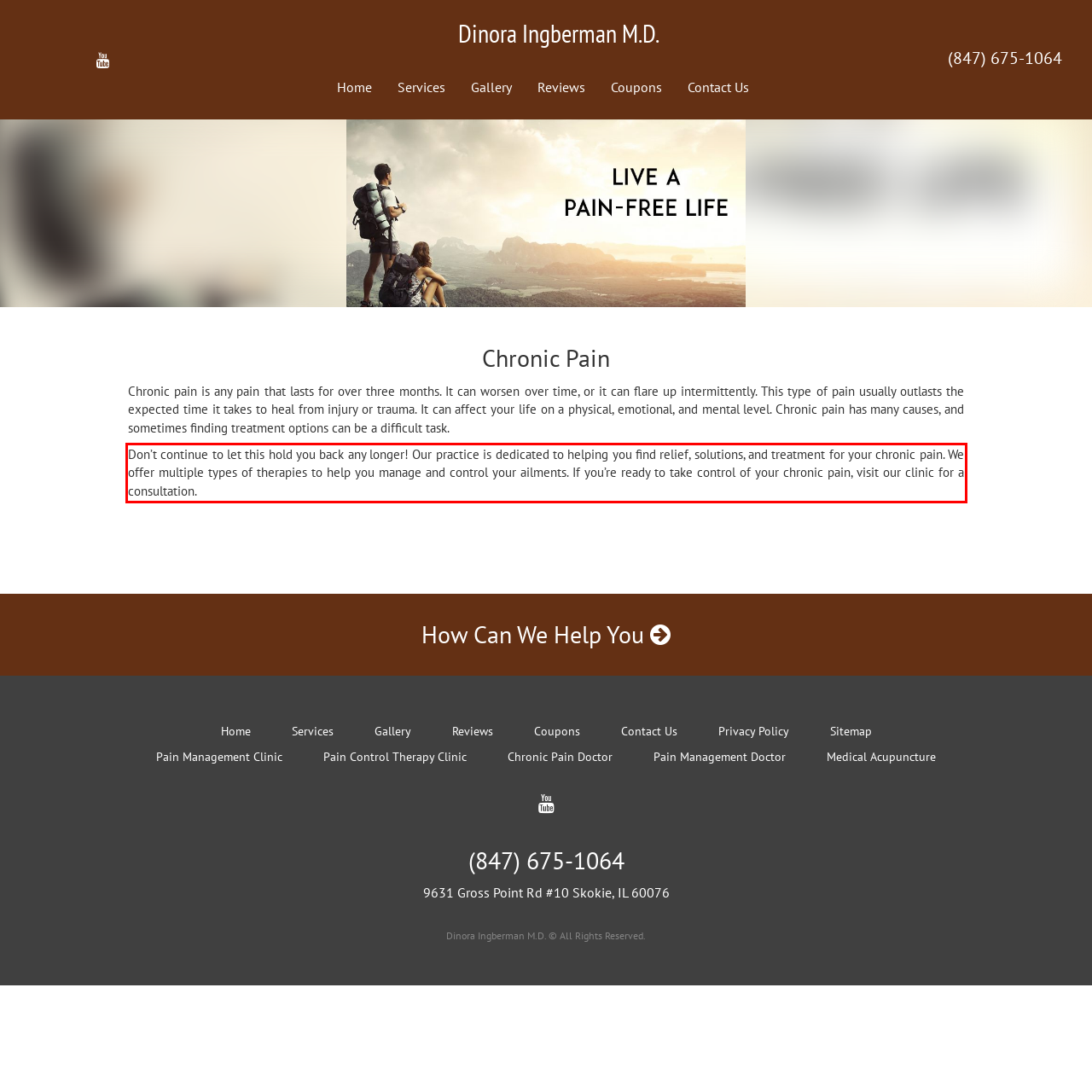Analyze the screenshot of the webpage and extract the text from the UI element that is inside the red bounding box.

Don’t continue to let this hold you back any longer! Our practice is dedicated to helping you find relief, solutions, and treatment for your chronic pain. We offer multiple types of therapies to help you manage and control your ailments. If you’re ready to take control of your chronic pain, visit our clinic for a consultation.